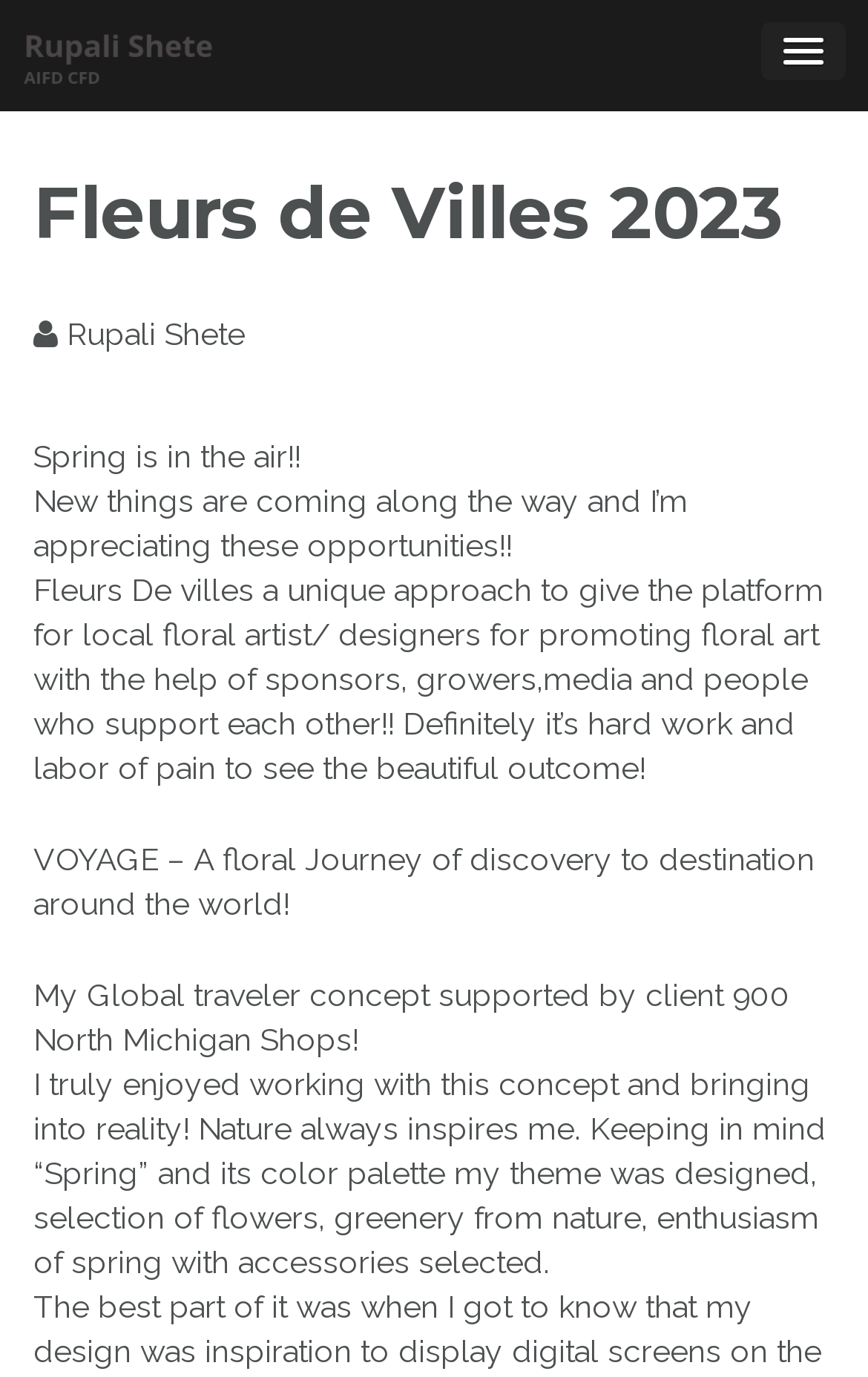Please provide a one-word or phrase answer to the question: 
How many paragraphs of text are there?

5